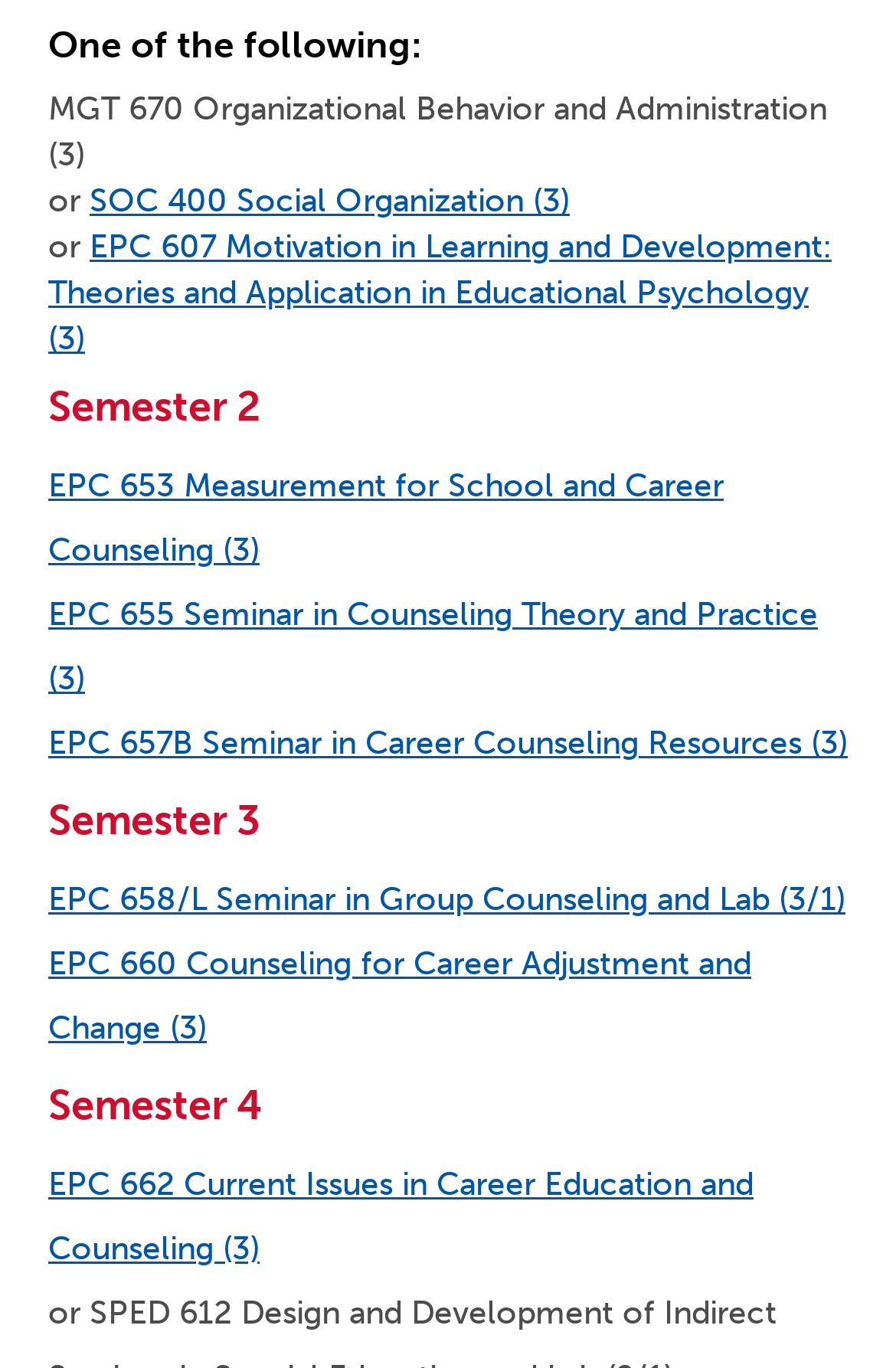How many semesters are listed?
Provide a detailed answer to the question, using the image to inform your response.

I counted the number of headings that indicate a semester, which are 'One of the following:', 'Semester 2', 'Semester 3', and 'Semester 4'. Therefore, there are 4 semesters listed.